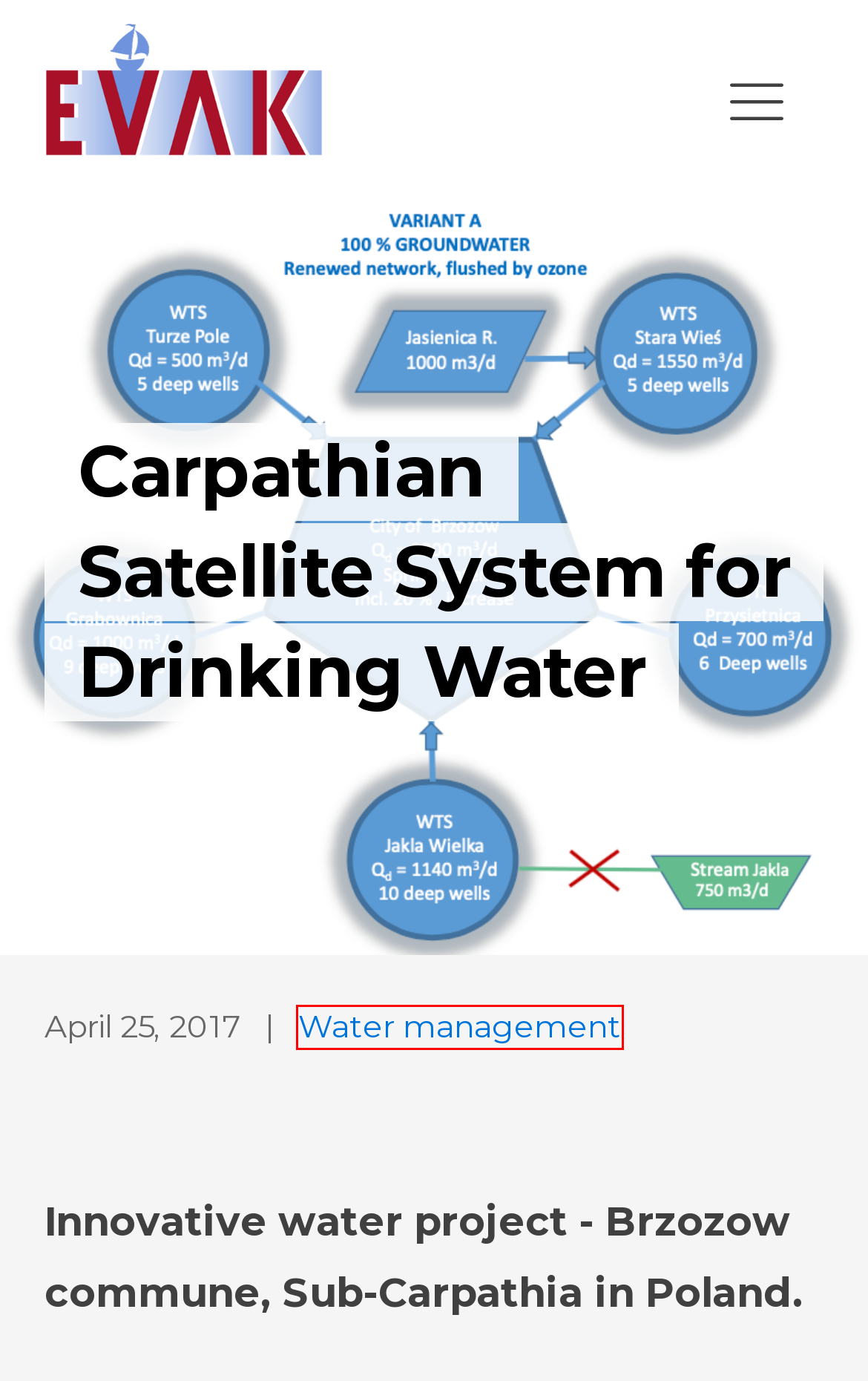Examine the webpage screenshot and identify the UI element enclosed in the red bounding box. Pick the webpage description that most accurately matches the new webpage after clicking the selected element. Here are the candidates:
A. Water management - evak.fi
B. Contact - evak.fi
C. Biological Conservation - evak.fi
D. Projects - evak.fi
E. Waste Management - evak.fi
F. Privacy Policy - evak.fi
G. Water Management - evak.fi
H. First cruiser was demolished in Finland - evak.fi

A